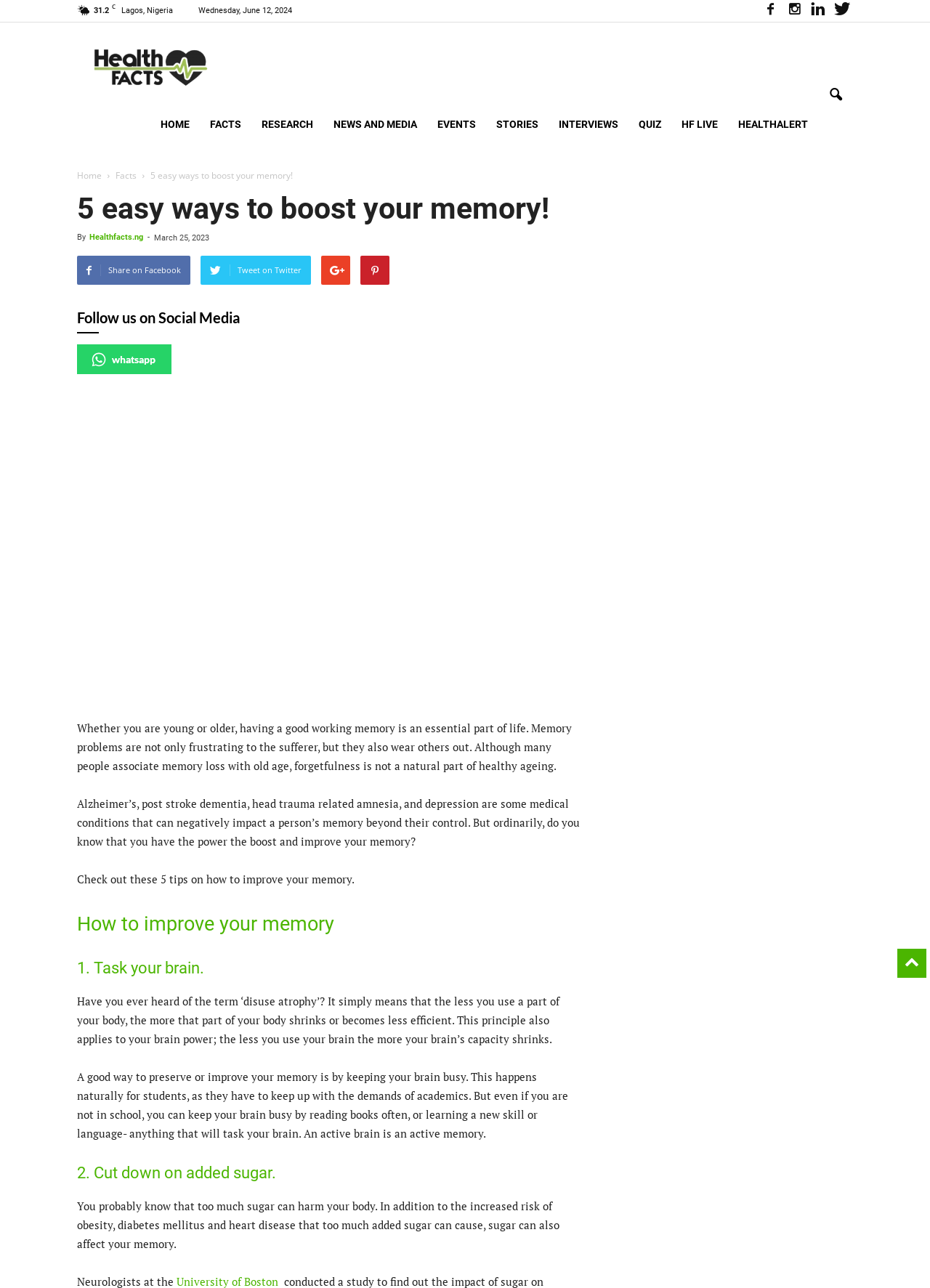Determine the bounding box coordinates for the element that should be clicked to follow this instruction: "Follow us on whatsapp". The coordinates should be given as four float numbers between 0 and 1, in the format [left, top, right, bottom].

[0.083, 0.267, 0.184, 0.29]